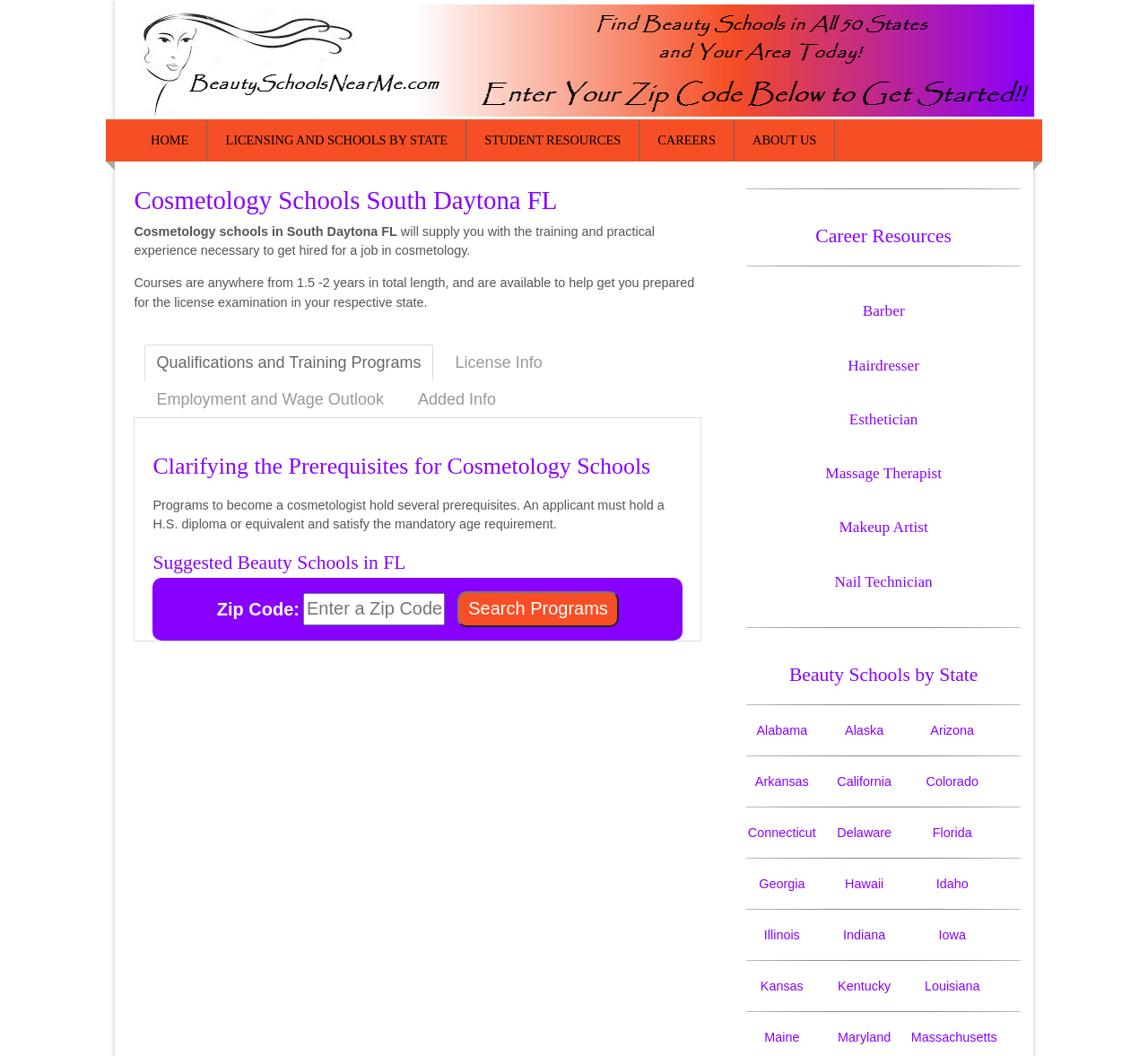Pinpoint the bounding box coordinates for the area that should be clicked to perform the following instruction: "Search for beauty schools near me".

[0.264, 0.562, 0.388, 0.592]